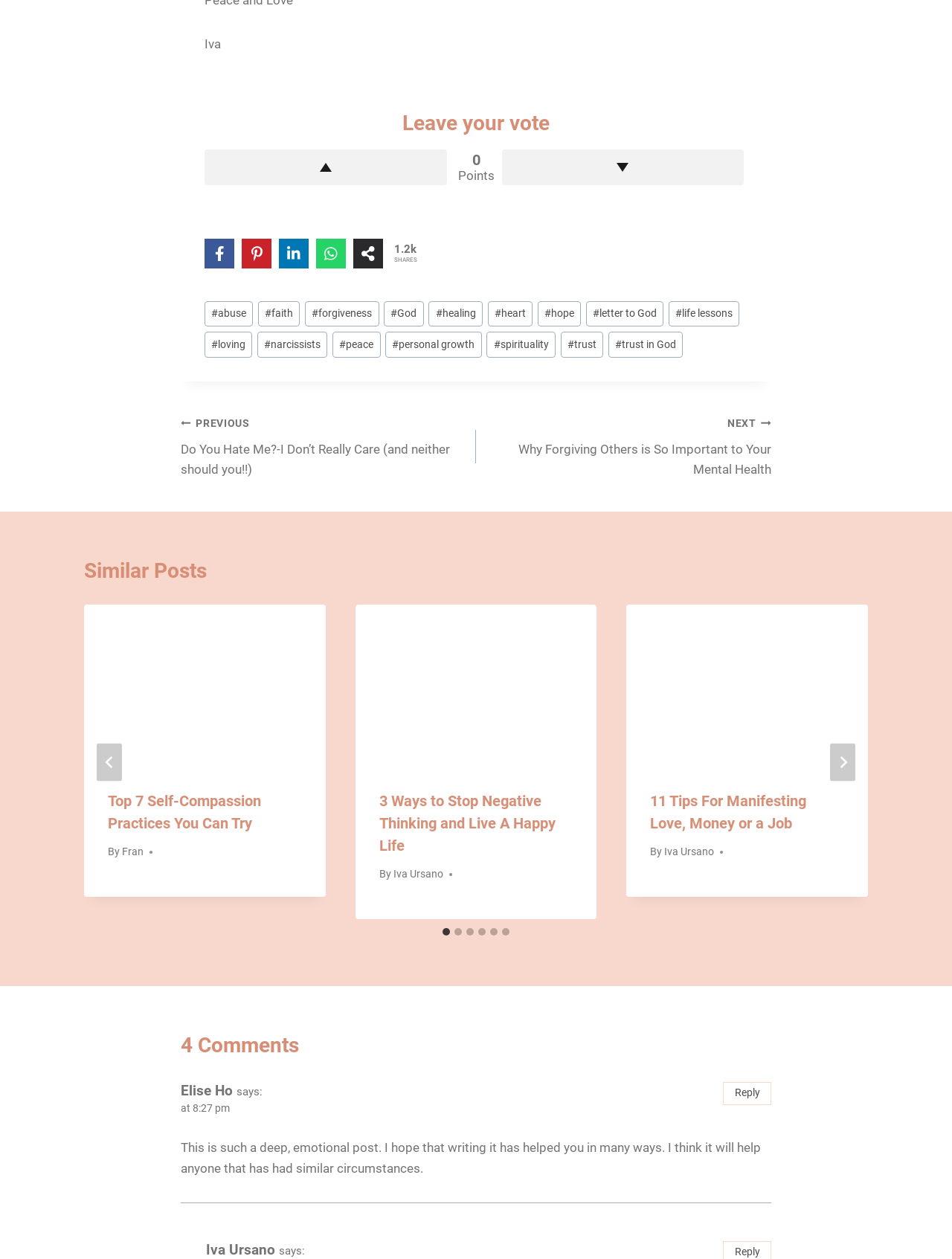What are the tags of the current post?
Provide a detailed answer to the question using information from the image.

I found a FooterAsNonLandmark element with several link elements inside it, which contain the text of the tags of the current post, including 'abuse', 'faith', 'forgiveness', and others.